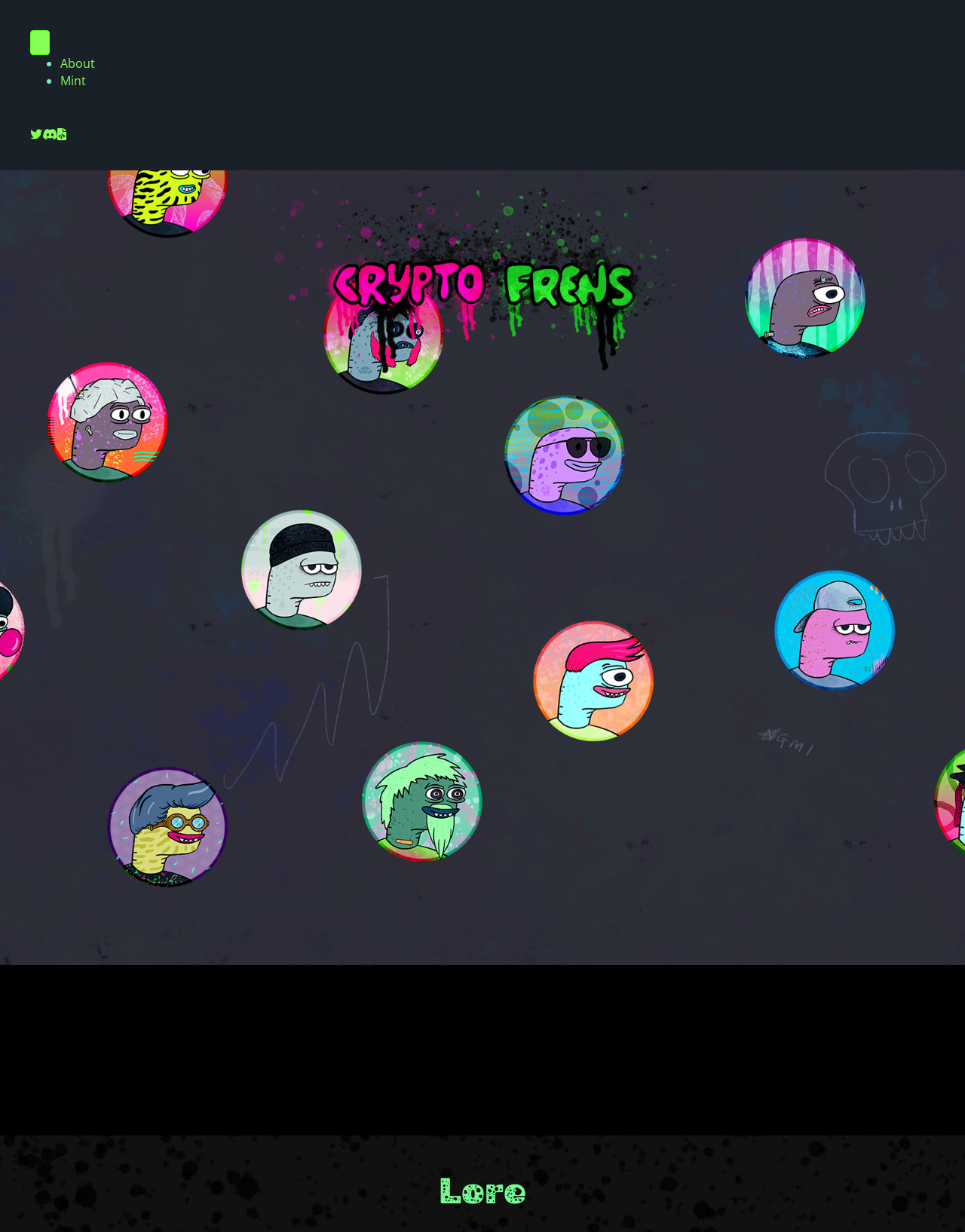Describe all the key features and sections of the webpage thoroughly.

The webpage is about Crypto Frens, a blockchain-based project featuring radioactive mutants. At the top left corner, there is a "Menu" button, which is accompanied by a navigation menu that contains two list items: "About" and "Mint". The list items are marked with bullet points and are positioned side by side.

Below the navigation menu, there is a prominent image of the Crypto Frens logo, taking up most of the width of the page. At the very bottom of the page, there is a heading titled "Lore", which suggests that the page may provide some background story or information about the Crypto Frens project.